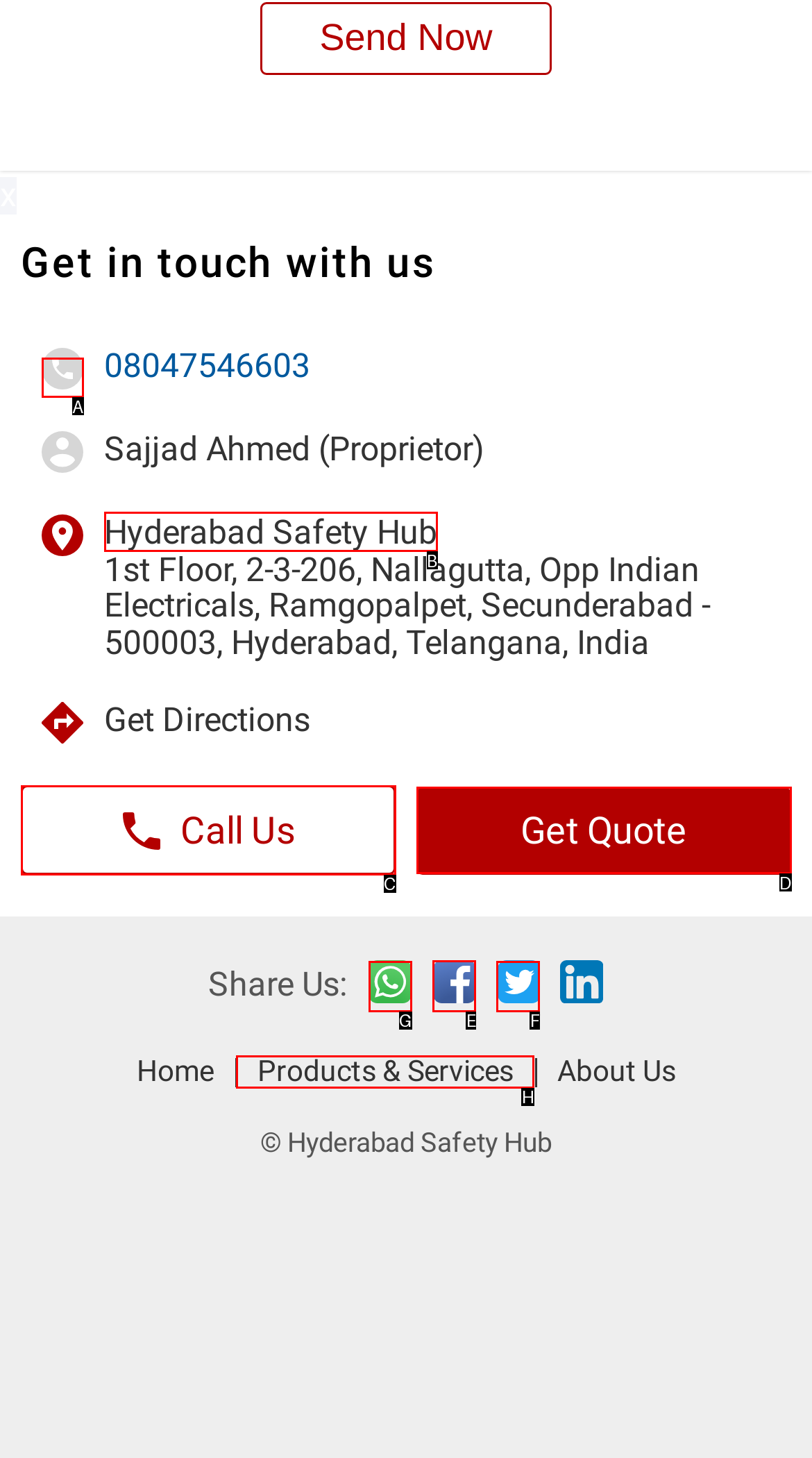Indicate which lettered UI element to click to fulfill the following task: Visit the Facebook page
Provide the letter of the correct option.

E